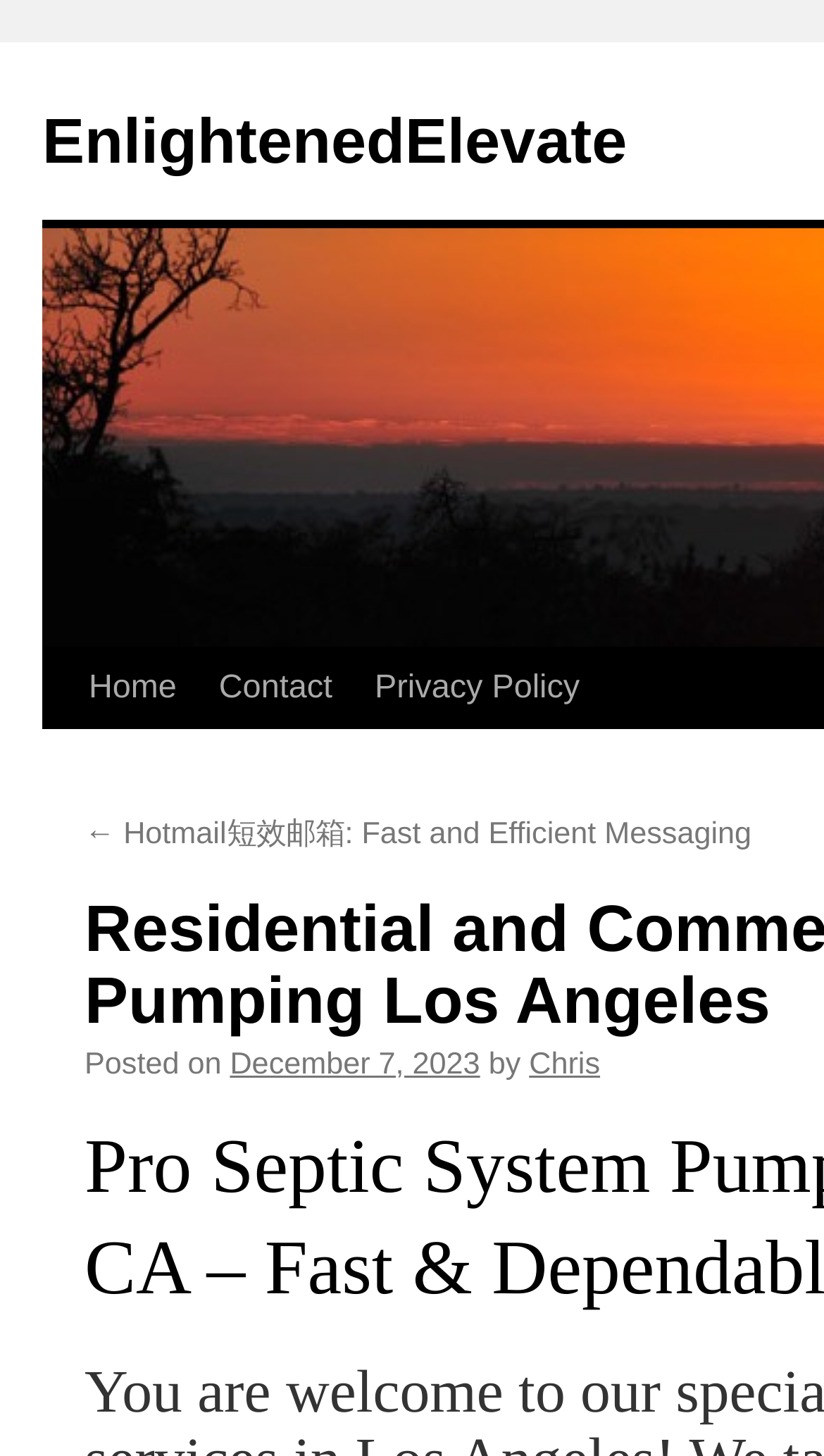Describe all the significant parts and information present on the webpage.

The webpage appears to be a business website, specifically focused on septic tank pumping services in Los Angeles. At the top-left corner, there is a link to the company's name, "EnlightenedElevate". Below this, there is a "Skip to content" link, which suggests that the website has a main content area.

The main navigation menu is located below the "Skip to content" link, with three main links: "Home", "Contact", and "Privacy Policy", arranged horizontally from left to right. 

Further down the page, there is a section that appears to be a blog post or article. This section starts with a link to an unrelated topic, "Hotmail短效邮箱: Fast and Efficient Messaging", which is positioned above a "Posted on" label. The "Posted on" label is followed by a link to a specific date, "December 7, 2023", and then a "by" label, which is followed by a link to the author's name, "Chris".